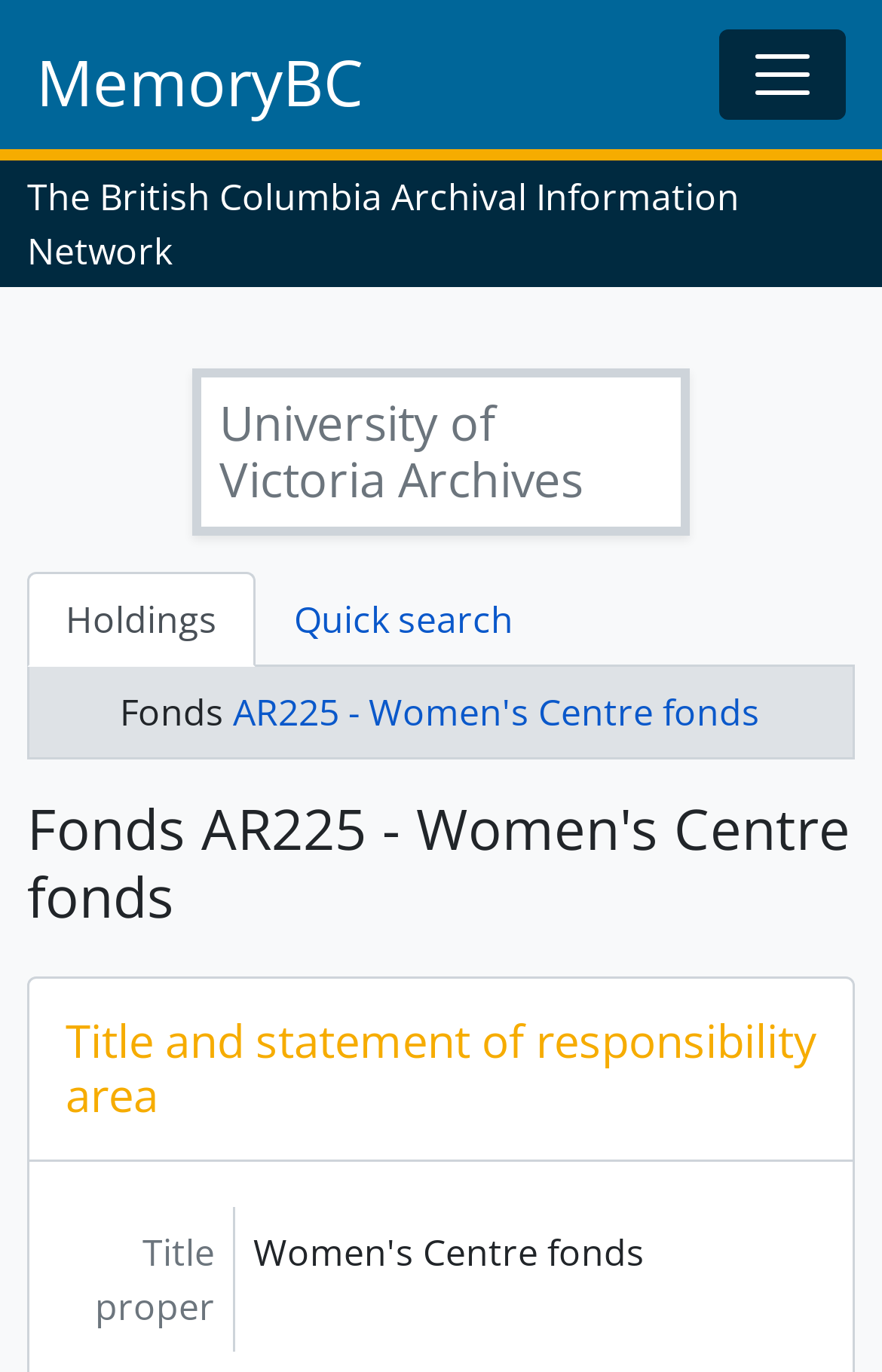Determine the heading of the webpage and extract its text content.

Fonds AR225 - Women's Centre fonds